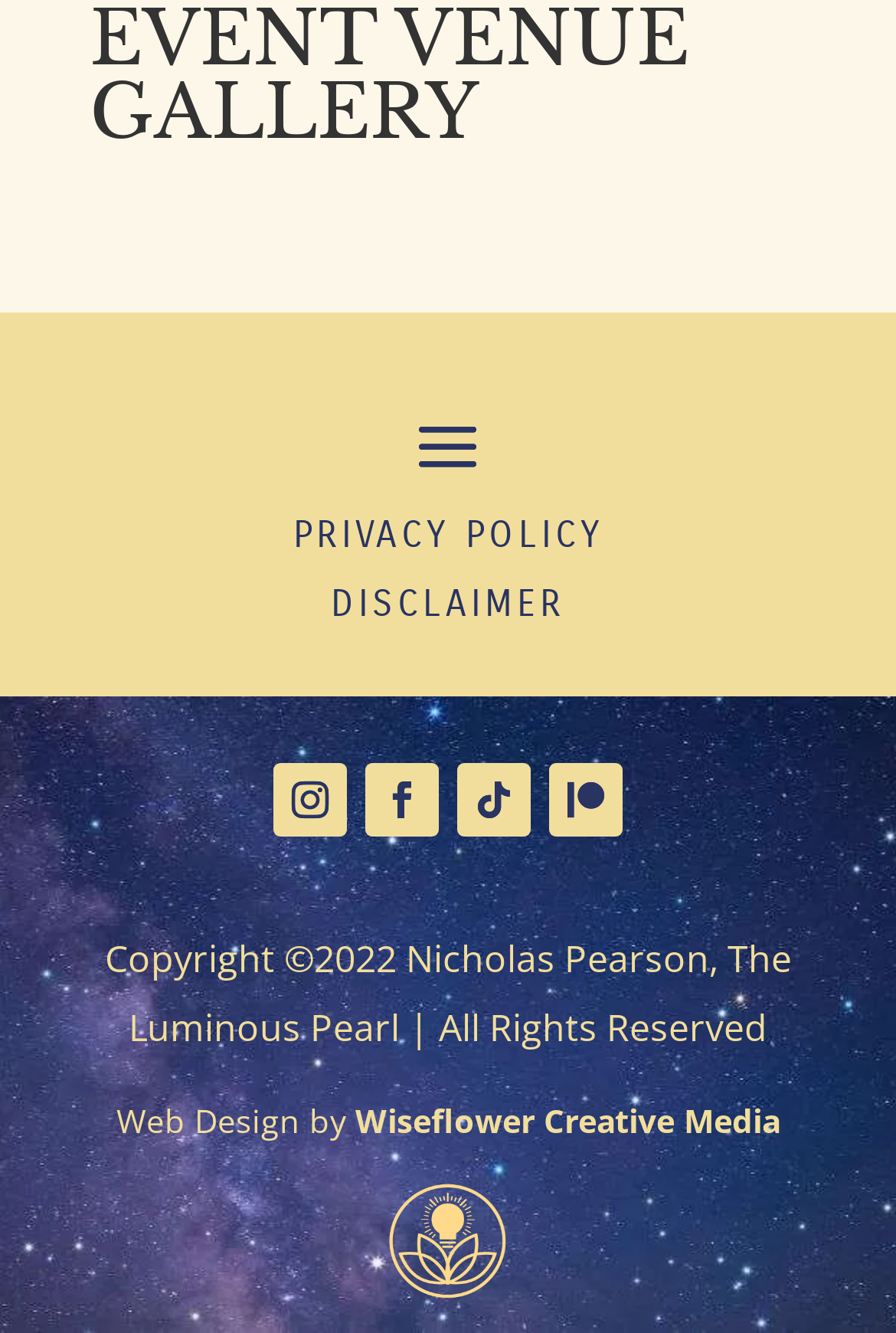Examine the image carefully and respond to the question with a detailed answer: 
Who designed the website?

The website designer's name can be found at the bottom of the webpage, which is 'Wiseflower Creative Media', and it is also linked to their website.